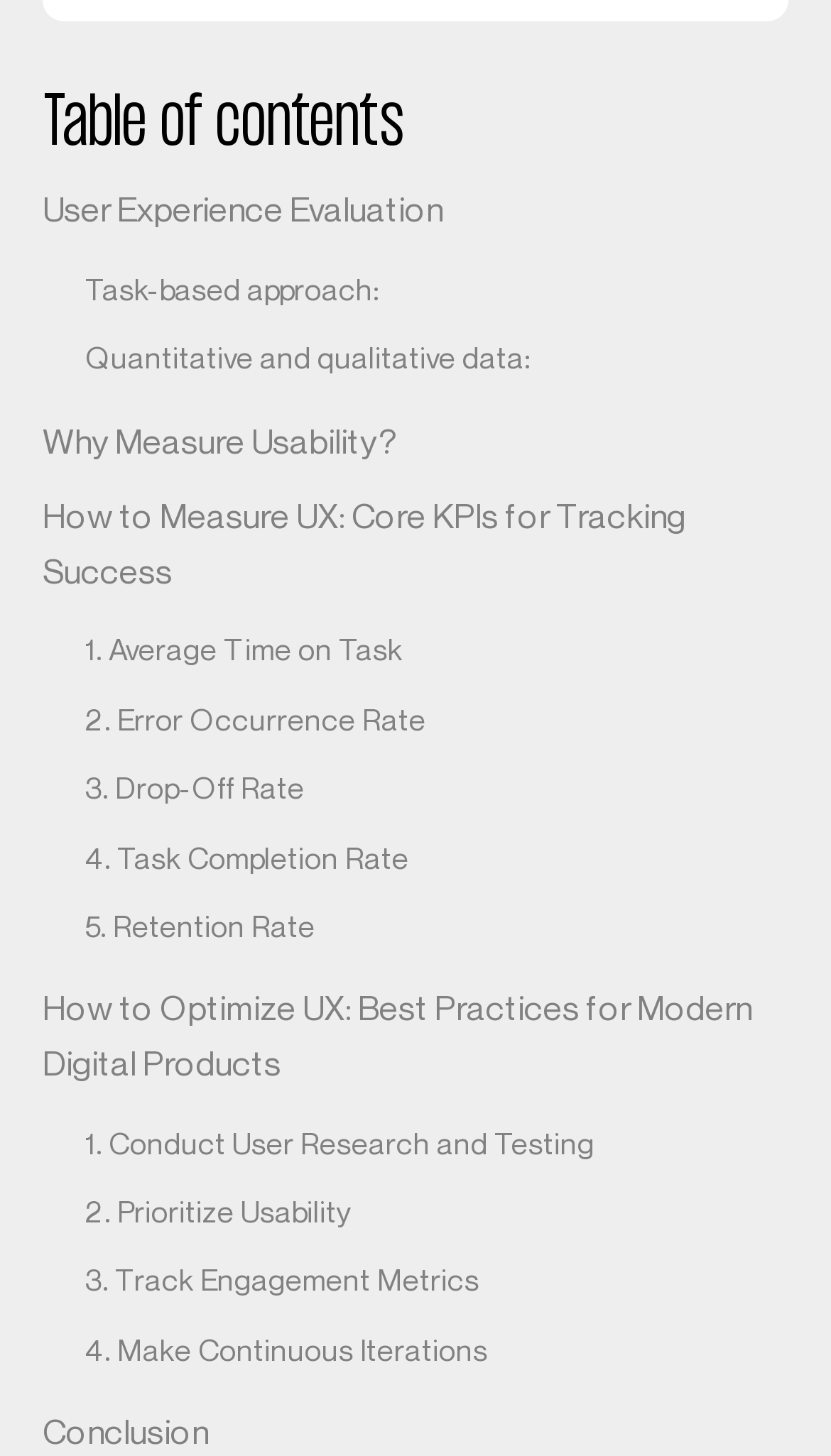How many core KPIs are mentioned for tracking success?
Answer the question in a detailed and comprehensive manner.

The links '1. Average Time on Task', '2. Error Occurrence Rate', '3. Drop-Off Rate', '4. Task Completion Rate', and '5. Retention Rate' are listed under 'How to Measure UX: Core KPIs for Tracking Success', indicating that there are 5 core KPIs mentioned.